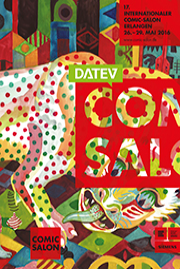When is the 17th International Comic Salon Erlangen scheduled to take place?
Based on the visual, give a brief answer using one word or a short phrase.

May 26 to May 29, 2016